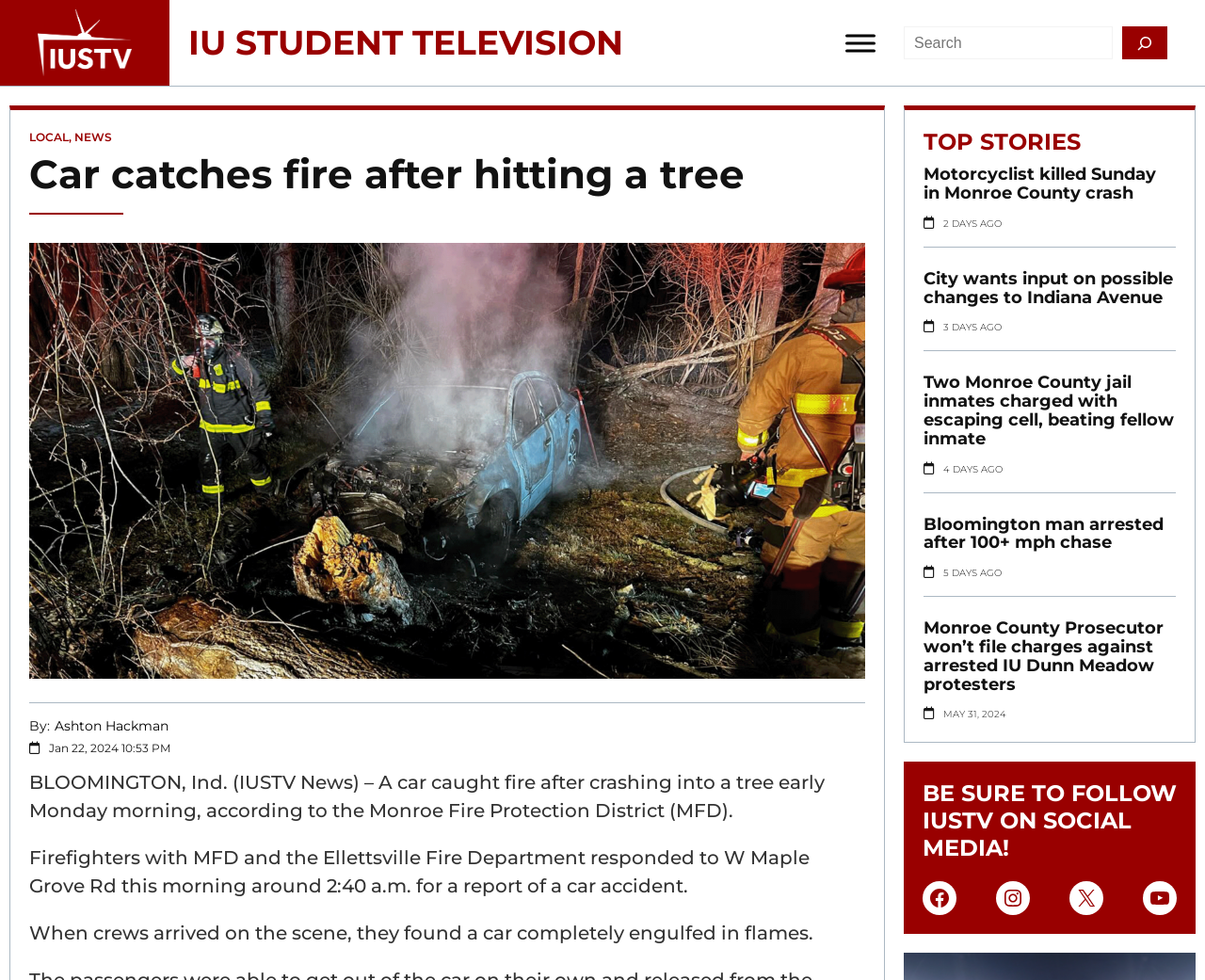Deliver a detailed narrative of the webpage's visual and textual elements.

This webpage is from IU Student Television, a news website. At the top, there is a figure with a link, followed by a heading "IU STUDENT TELEVISION" and a link with the same text. To the right of these elements, there is a button to toggle the menu. A search bar is located at the top right corner, consisting of a text input field, a search button, and an image.

Below the search bar, there are three links: "LOCAL", "NEWS", and a comma separating them. The main content of the webpage is a news article with the heading "Car catches fire after hitting a tree". The article is divided into paragraphs, describing a car accident that occurred on Monday morning, with details about the response of the Monroe Fire Protection District and the Ellettsville Fire Department.

To the right of the article, there is a section titled "TOP STORIES" with four news headlines, each with a link and a timestamp indicating when the story was published. The headlines include "Motorcyclist killed Sunday in Monroe County crash", "City wants input on possible changes to Indiana Avenue", "Two Monroe County jail inmates charged with escaping cell, beating fellow inmate", and "Bloomington man arrested after 100+ mph chase".

At the bottom of the webpage, there is a section promoting IU Student Television's social media presence, with links to their Facebook, Instagram, X, and YouTube accounts.